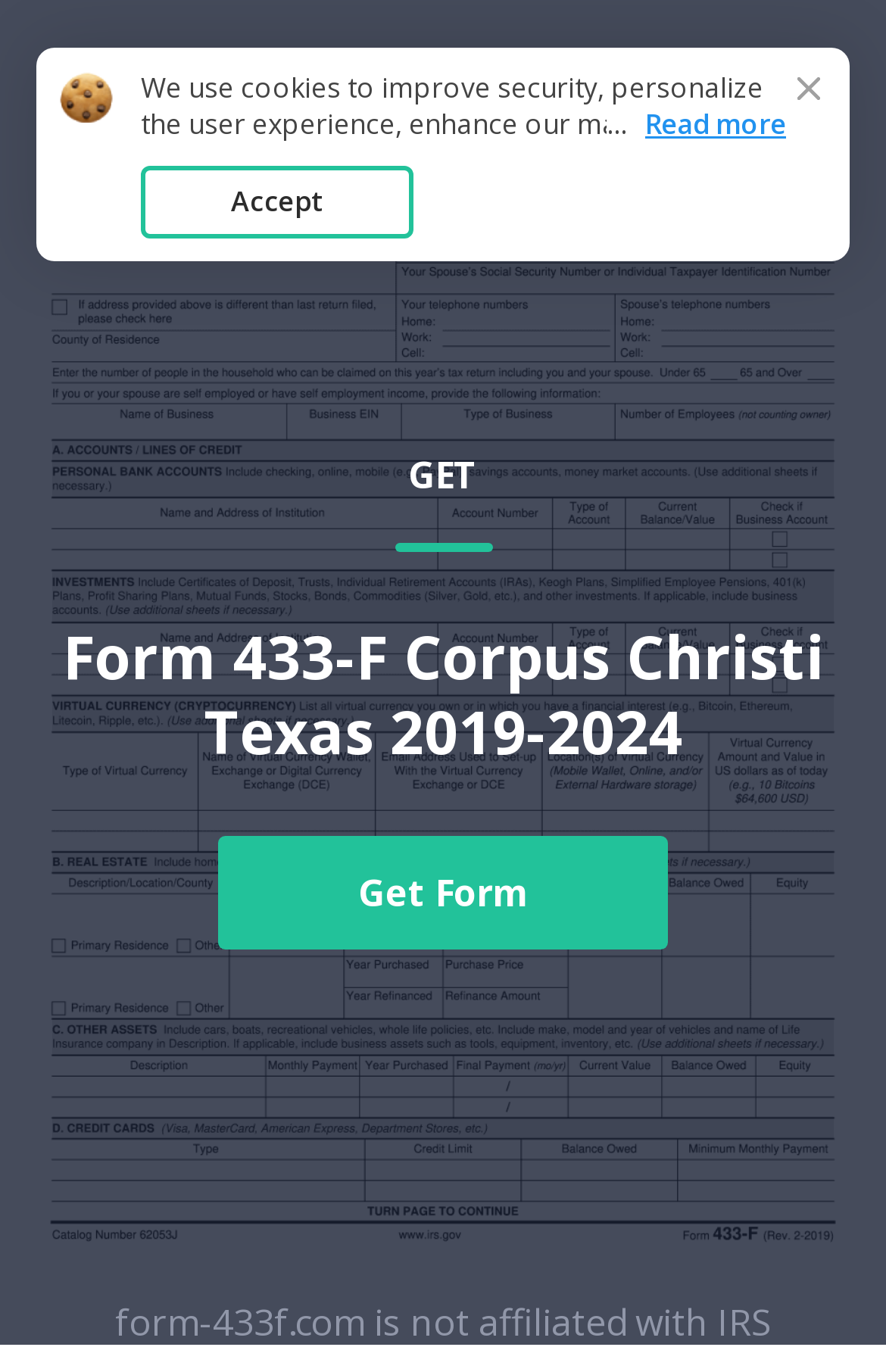Based on the element description "MJC", predict the bounding box coordinates of the UI element.

None